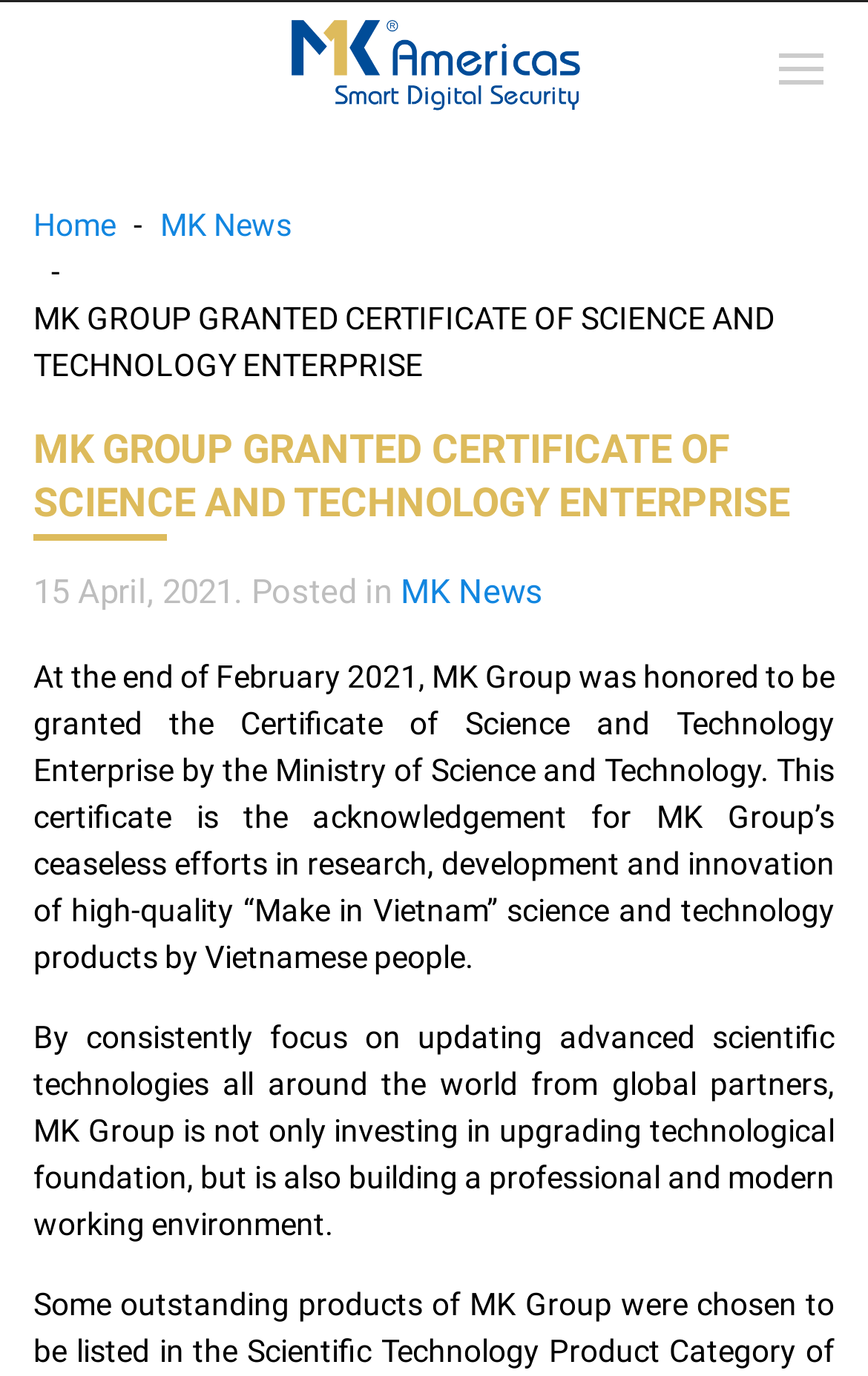Provide the bounding box coordinates for the specified HTML element described in this description: "MK News". The coordinates should be four float numbers ranging from 0 to 1, in the format [left, top, right, bottom].

[0.462, 0.416, 0.626, 0.445]